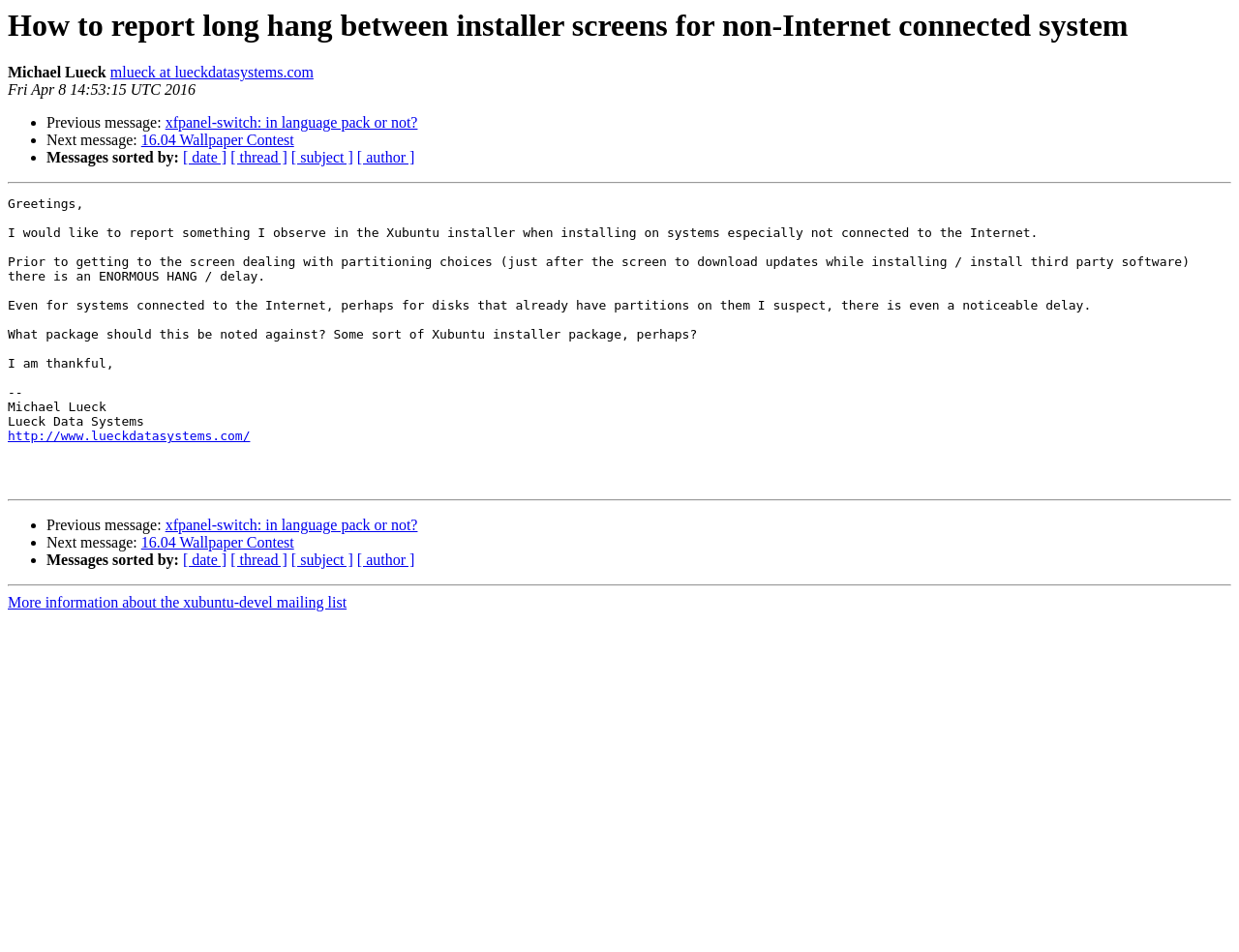Carefully examine the image and provide an in-depth answer to the question: What is the topic of the previous message?

The topic of the previous message is xfpanel-switch: in language pack or not?, which is mentioned in the link element with the text 'xfpanel-switch: in language pack or not?' below the message.